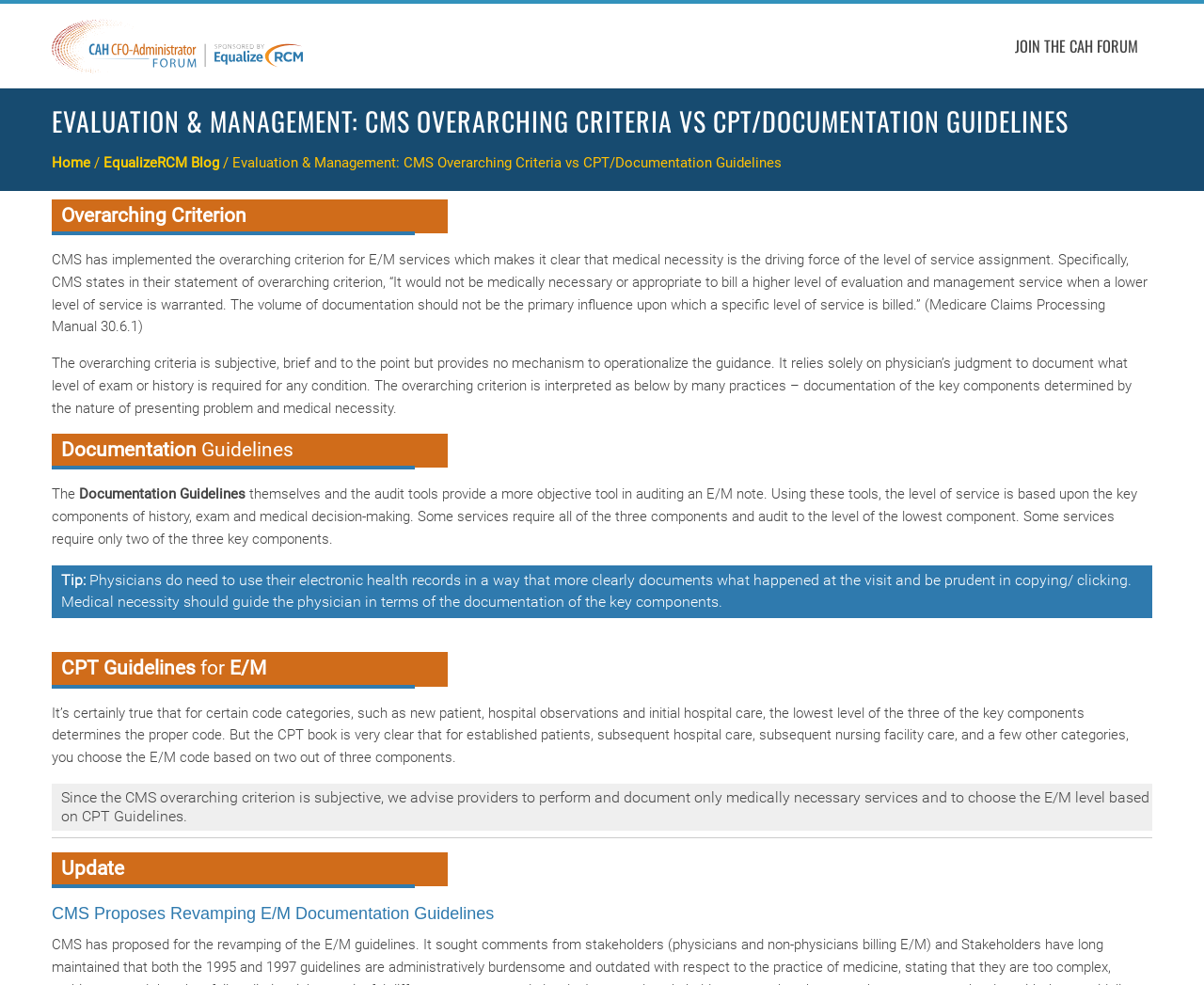Calculate the bounding box coordinates for the UI element based on the following description: "parent_node: Your dream companion awaits!". Ensure the coordinates are four float numbers between 0 and 1, i.e., [left, top, right, bottom].

None